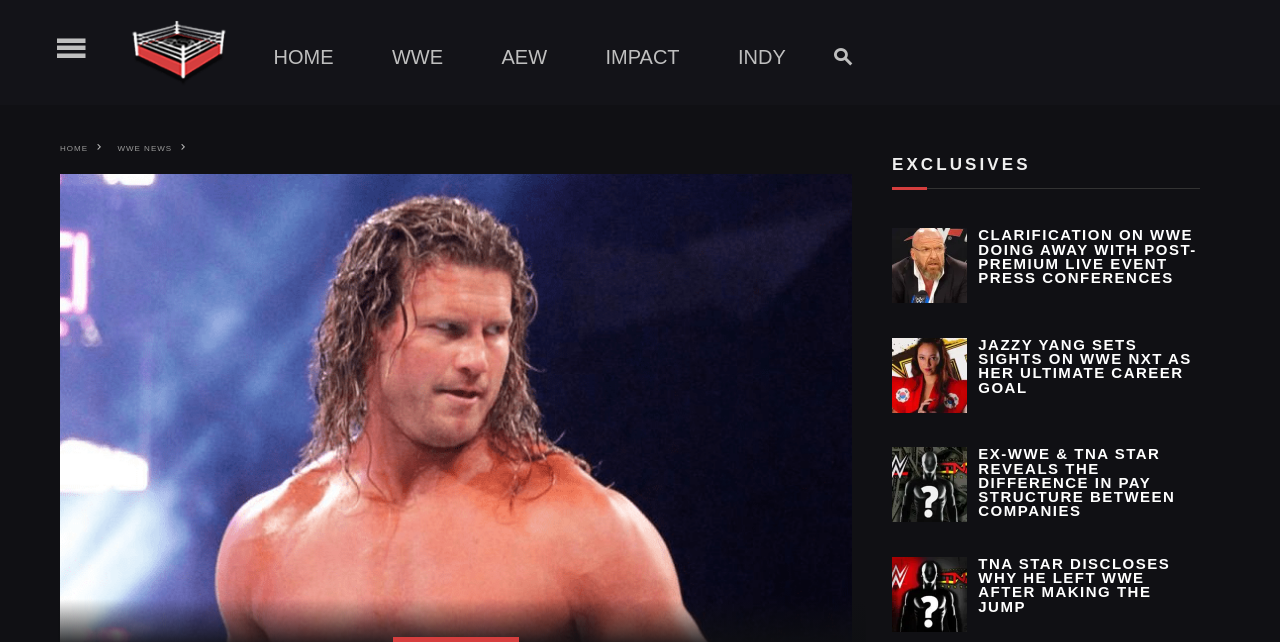Please identify the bounding box coordinates of where to click in order to follow the instruction: "Create a new account".

None